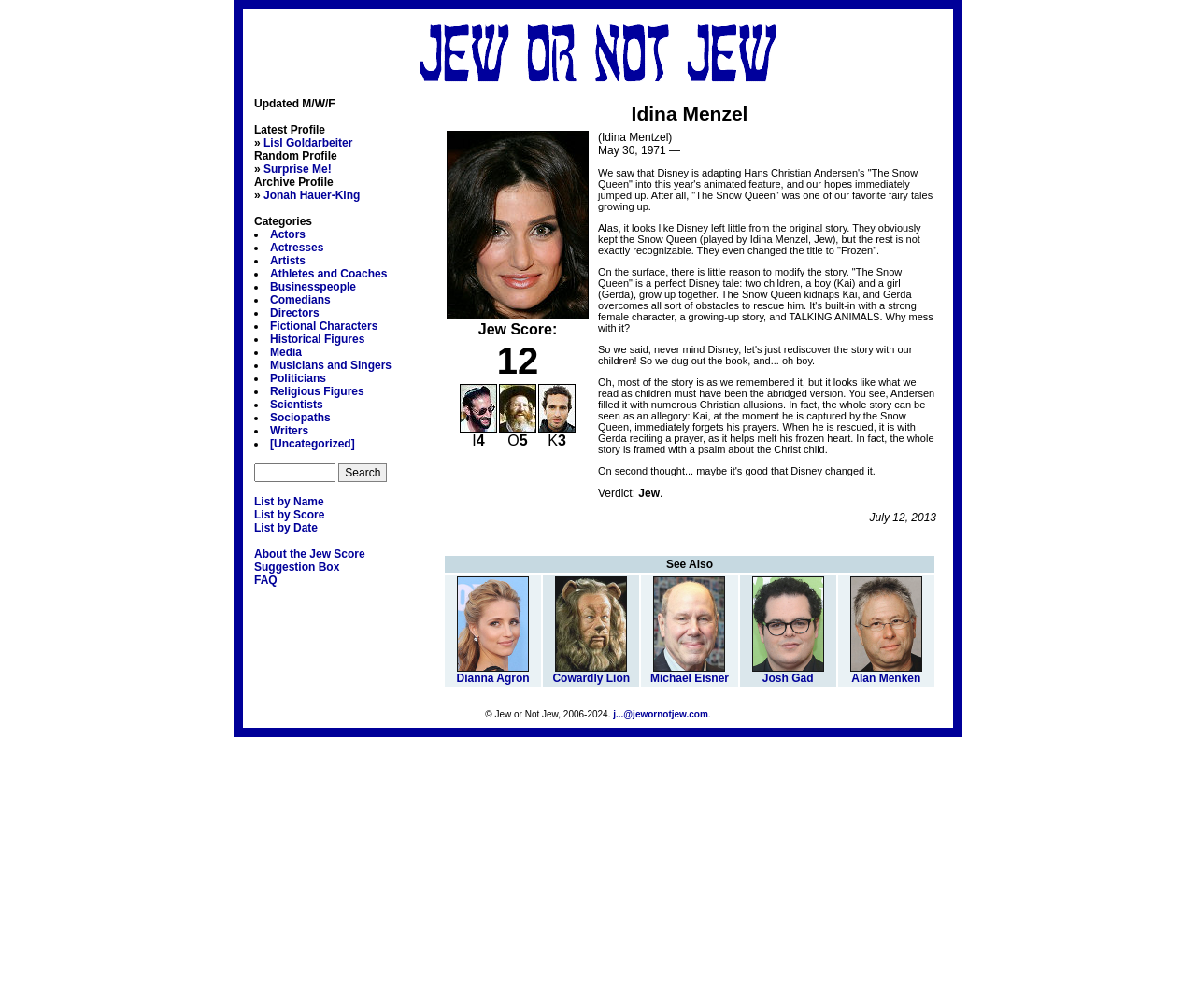Give a one-word or short phrase answer to this question: 
What is the title of the Disney movie mentioned in the text?

Frozen